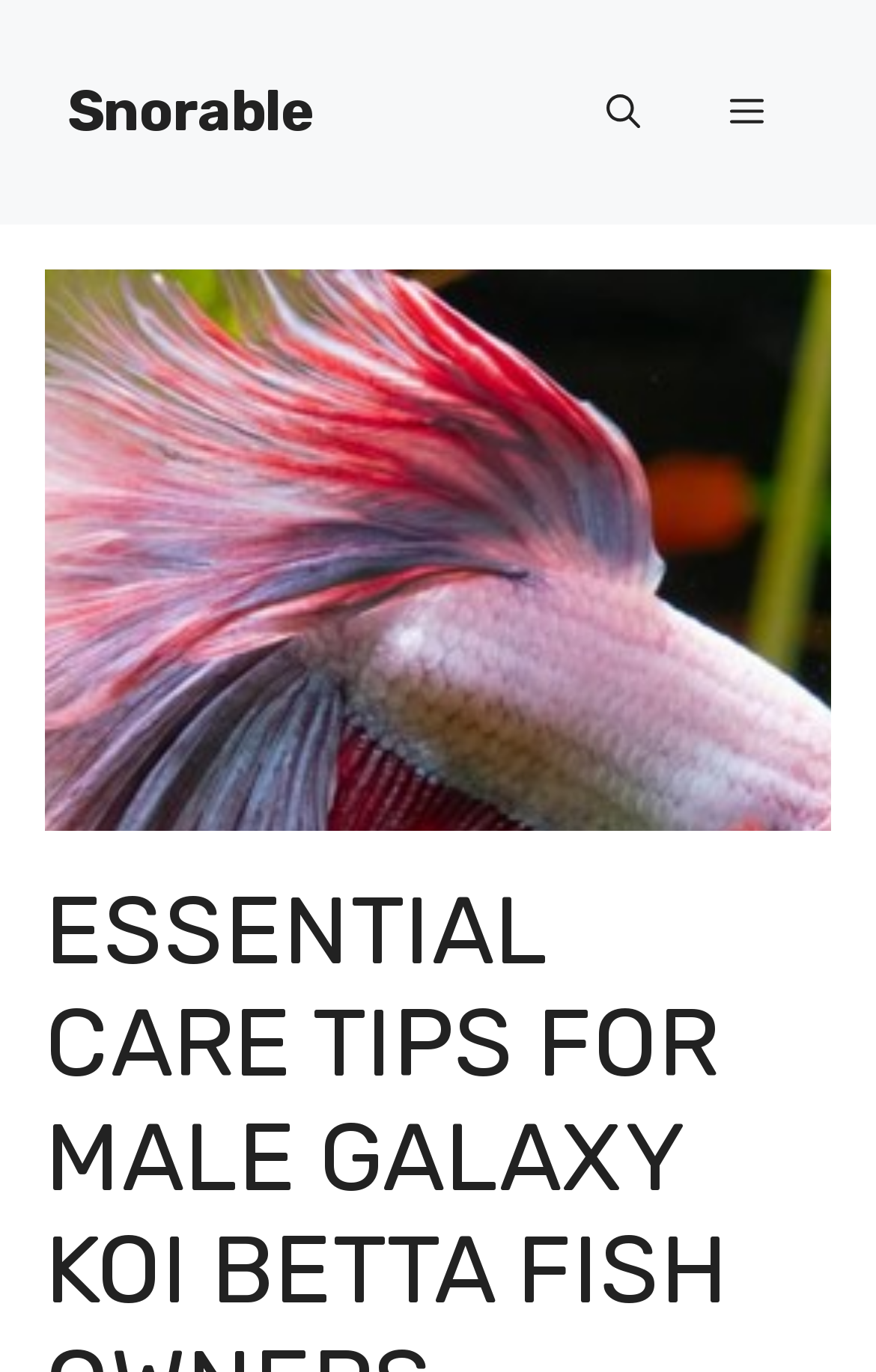What is the name of the website?
Based on the image, give a one-word or short phrase answer.

Snorable